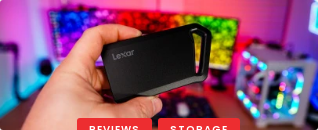What is the ambiance of the background?
Use the screenshot to answer the question with a single word or phrase.

Tech ambiance